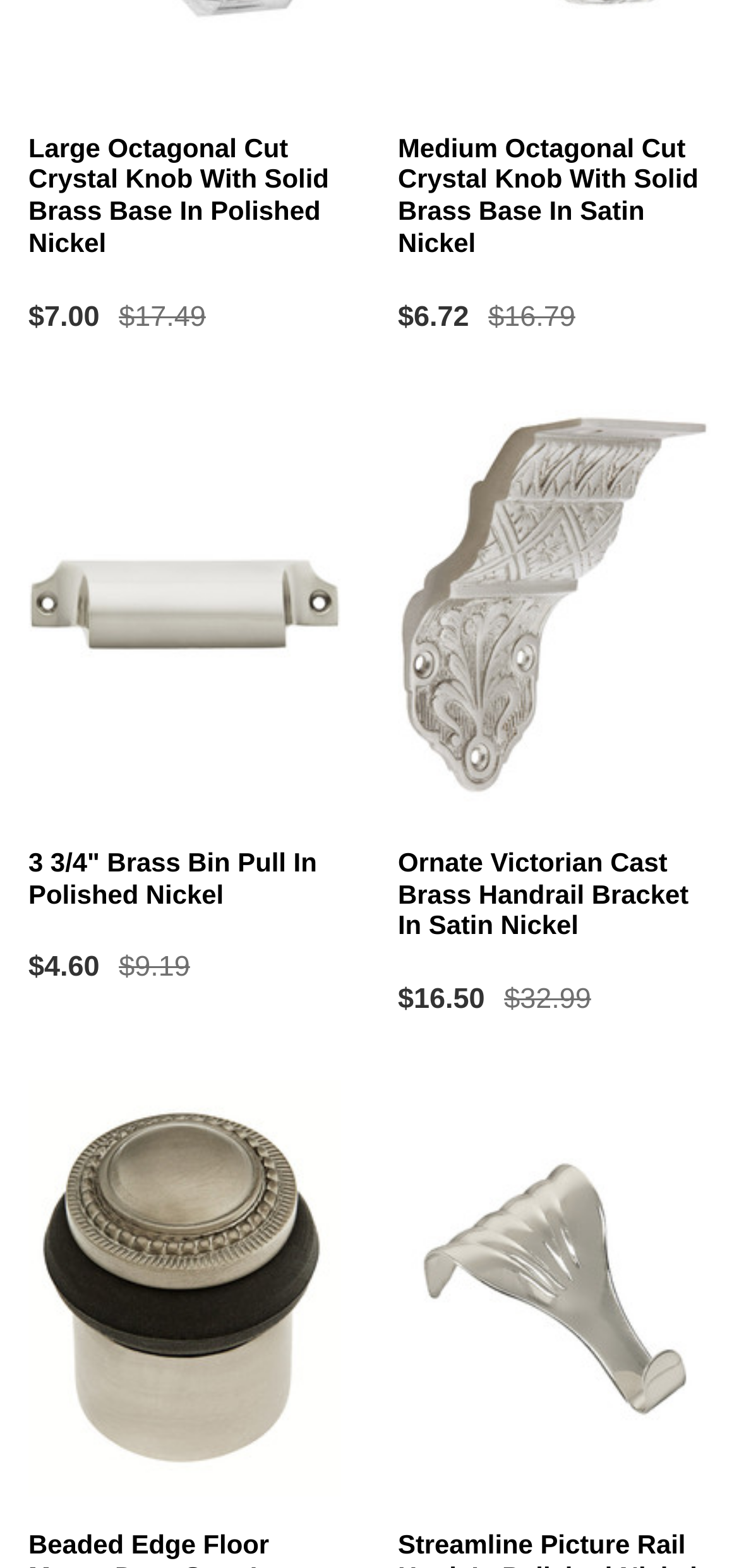Please find the bounding box coordinates of the element that must be clicked to perform the given instruction: "View details of Large Octagonal Cut Crystal Knob With Solid Brass Base in Polished Nickel". The coordinates should be four float numbers from 0 to 1, i.e., [left, top, right, bottom].

[0.038, 0.047, 0.462, 0.068]